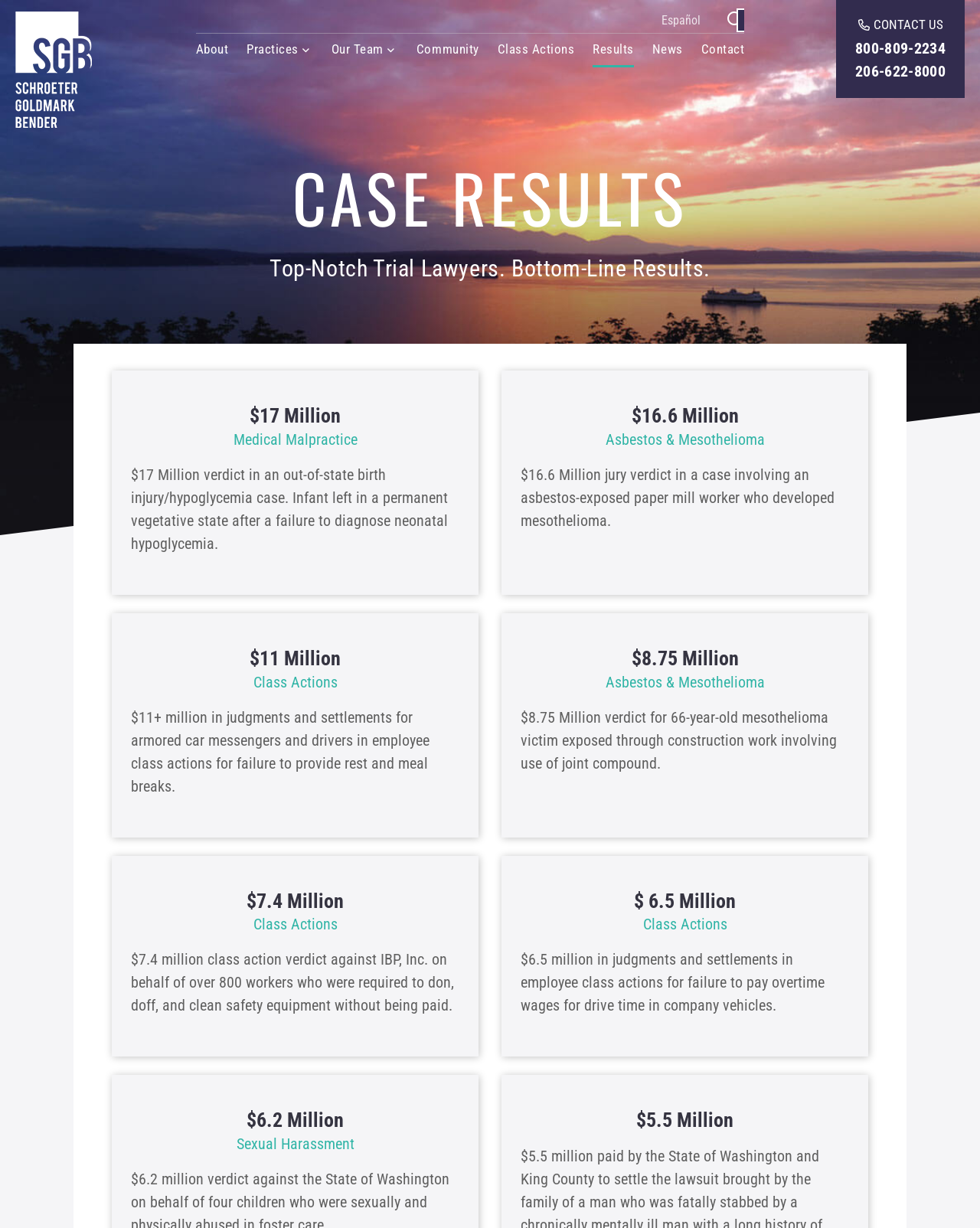Given the description "Our Team Menu", determine the bounding box of the corresponding UI element.

[0.391, 0.034, 0.406, 0.049]